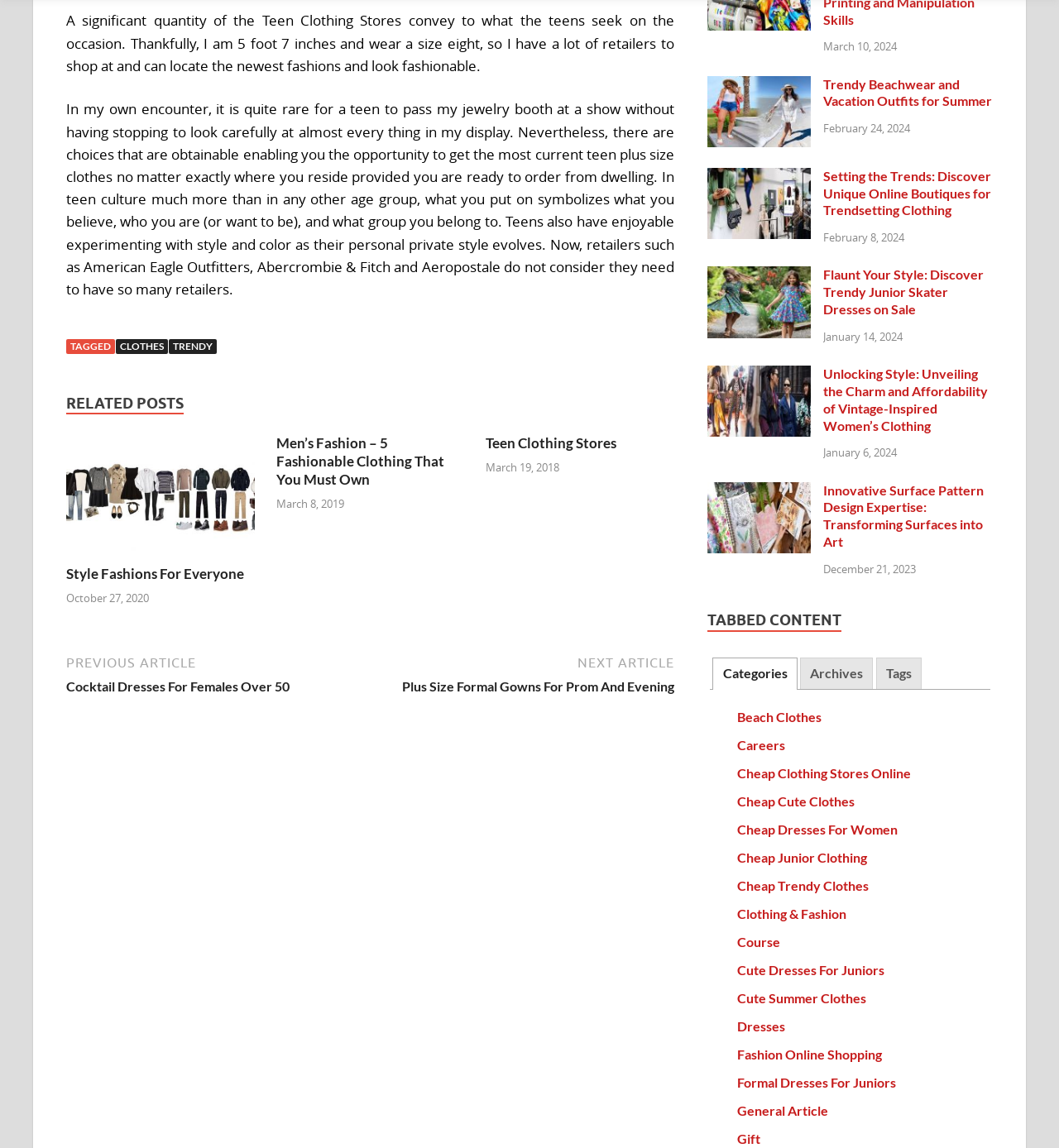Determine the bounding box for the UI element as described: "Beach Clothes". The coordinates should be represented as four float numbers between 0 and 1, formatted as [left, top, right, bottom].

[0.696, 0.617, 0.775, 0.631]